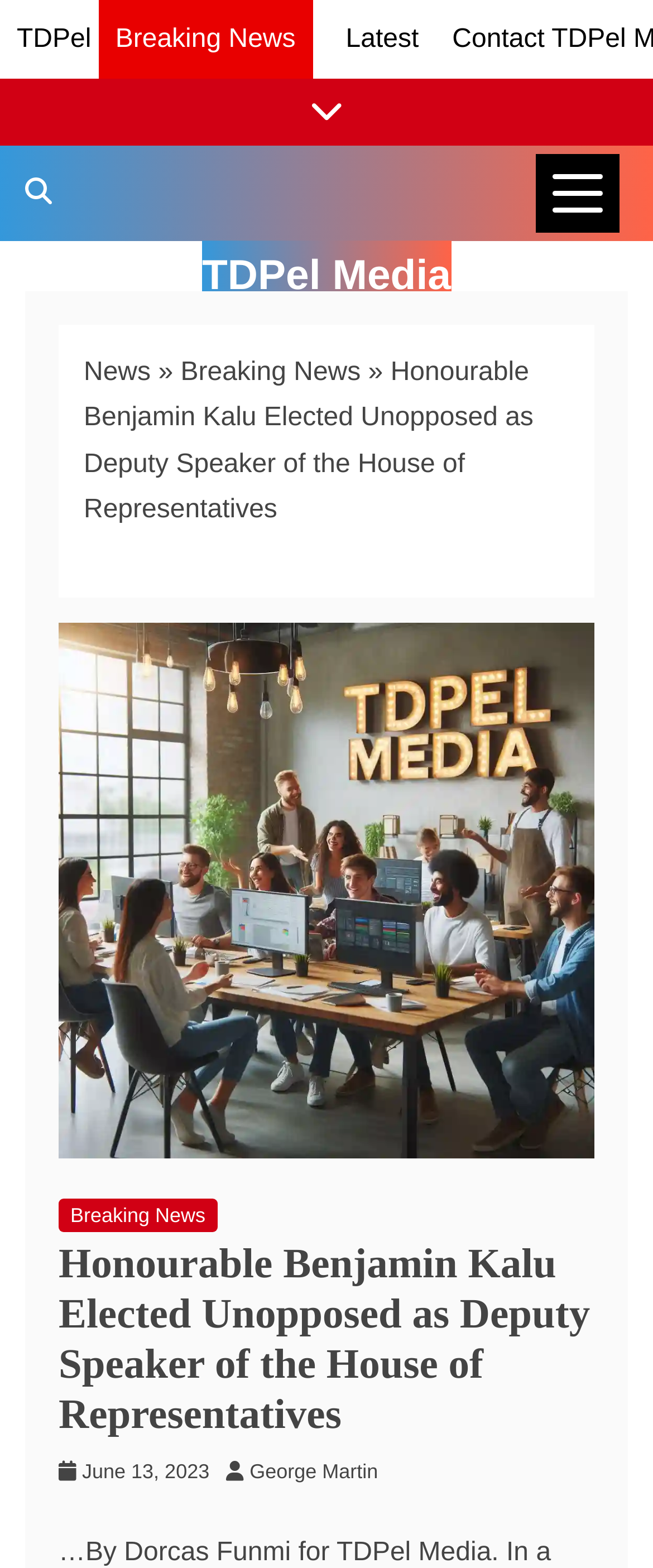Extract the main title from the webpage.

Honourable Benjamin Kalu Elected Unopposed as Deputy Speaker of the House of Representatives